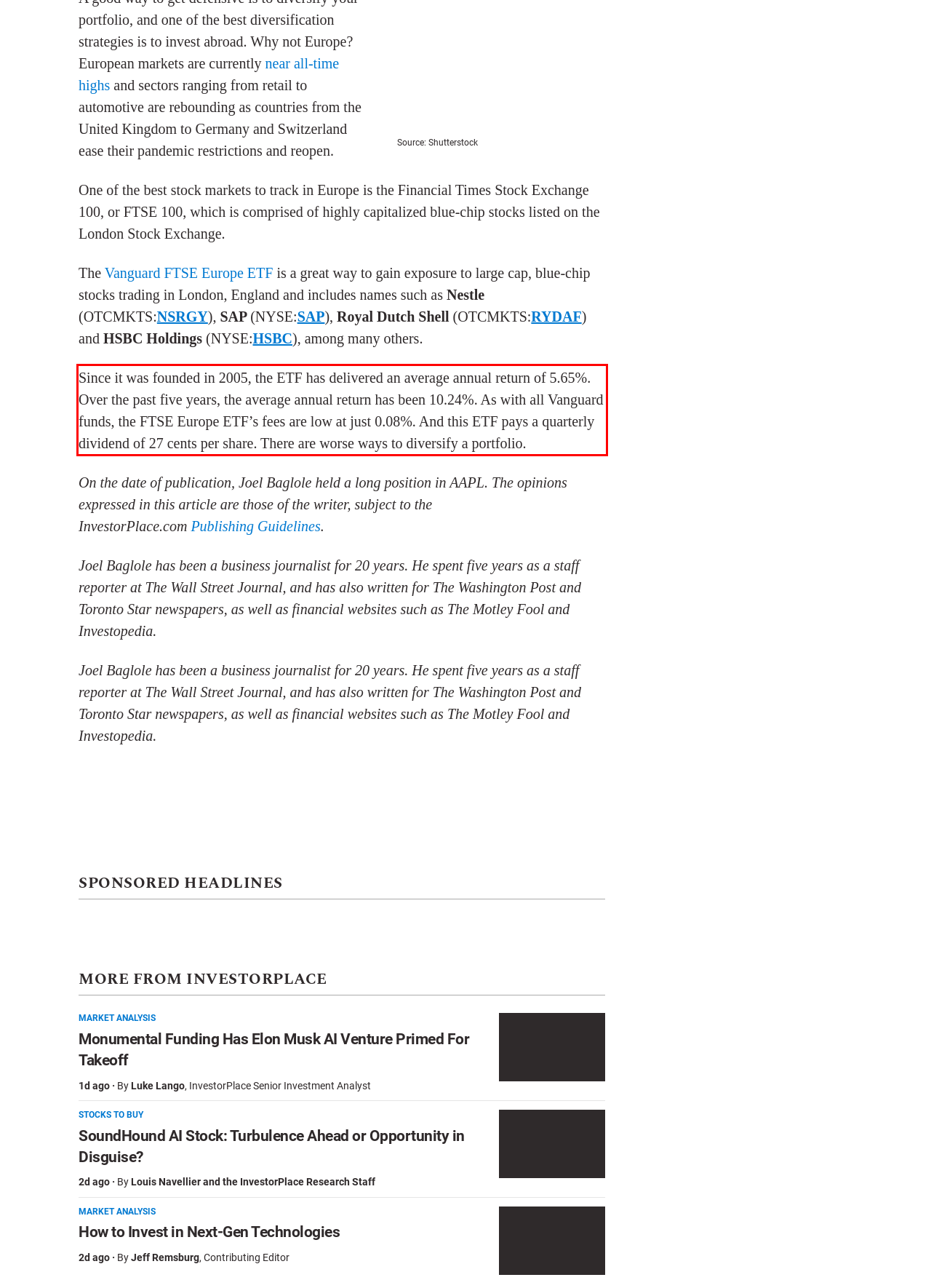Given a webpage screenshot with a red bounding box, perform OCR to read and deliver the text enclosed by the red bounding box.

Since it was founded in 2005, the ETF has delivered an average annual return of 5.65%. Over the past five years, the average annual return has been 10.24%. As with all Vanguard funds, the FTSE Europe ETF’s fees are low at just 0.08%. And this ETF pays a quarterly dividend of 27 cents per share. There are worse ways to diversify a portfolio.